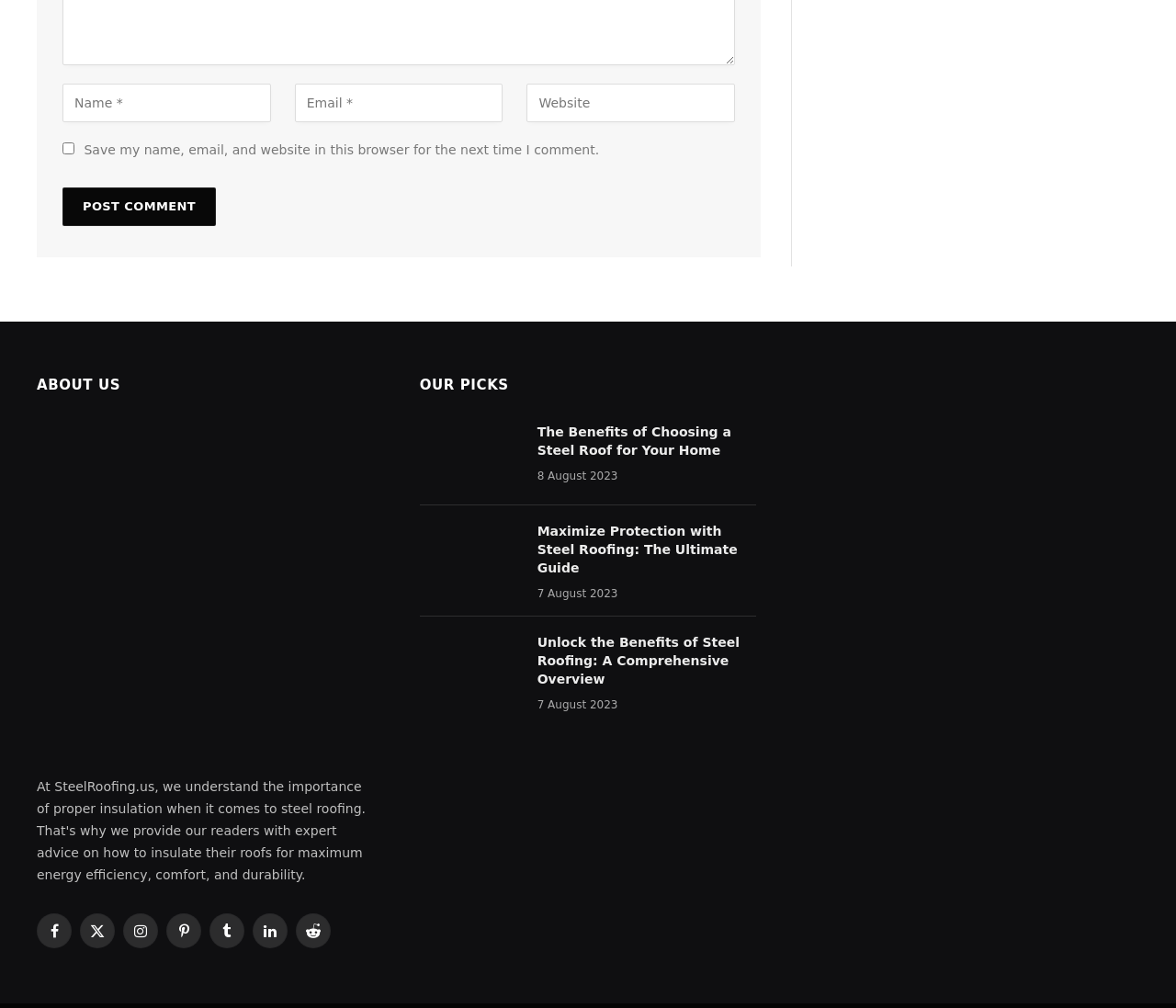What is the title of the first article in the 'OUR PICKS' section?
Using the visual information, respond with a single word or phrase.

The Benefits of Choosing a Steel Roof for Your Home